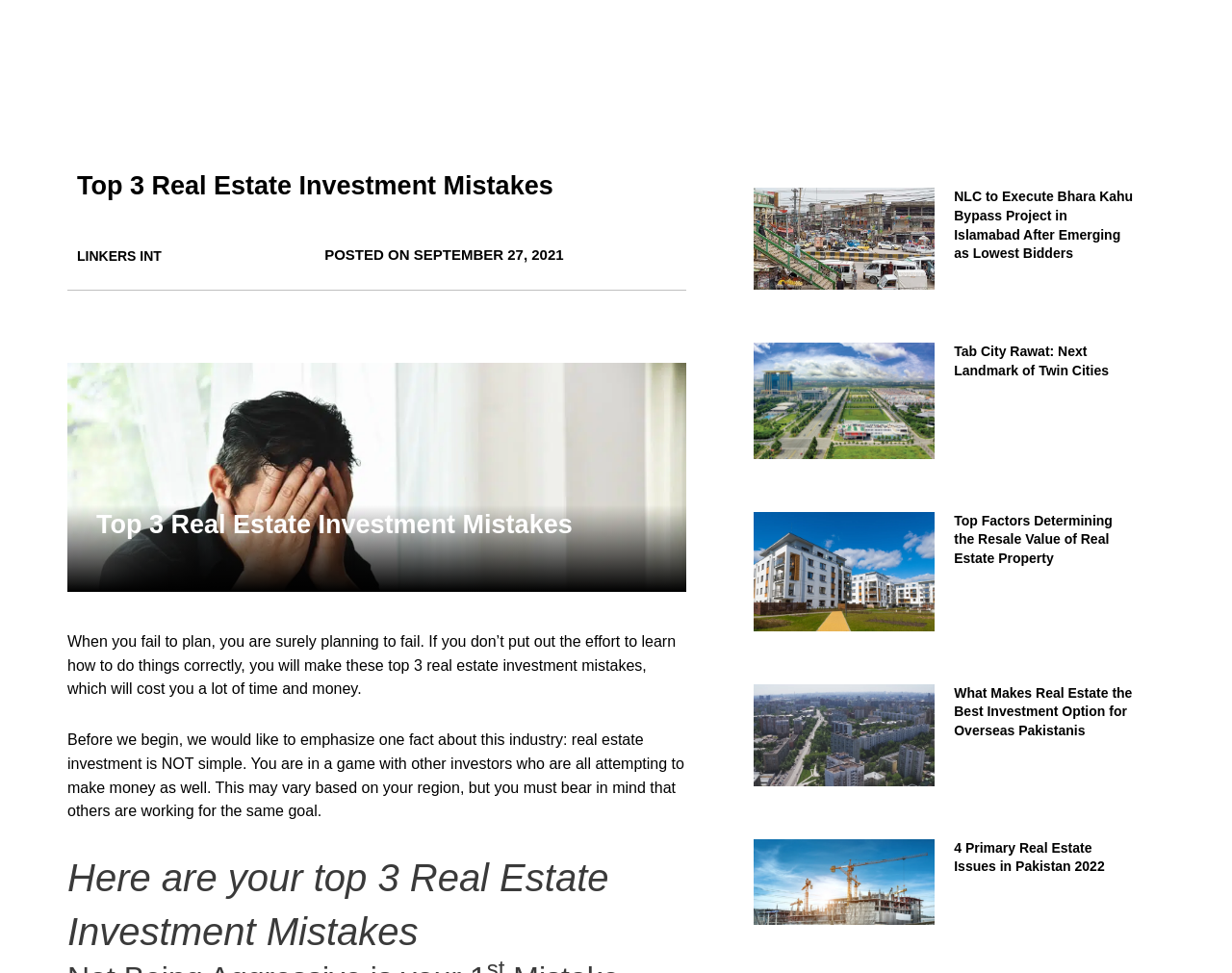Please determine the bounding box coordinates of the section I need to click to accomplish this instruction: "Click on the link to read about Top 3 Real Estate Investment Mistakes".

[0.062, 0.177, 0.449, 0.206]